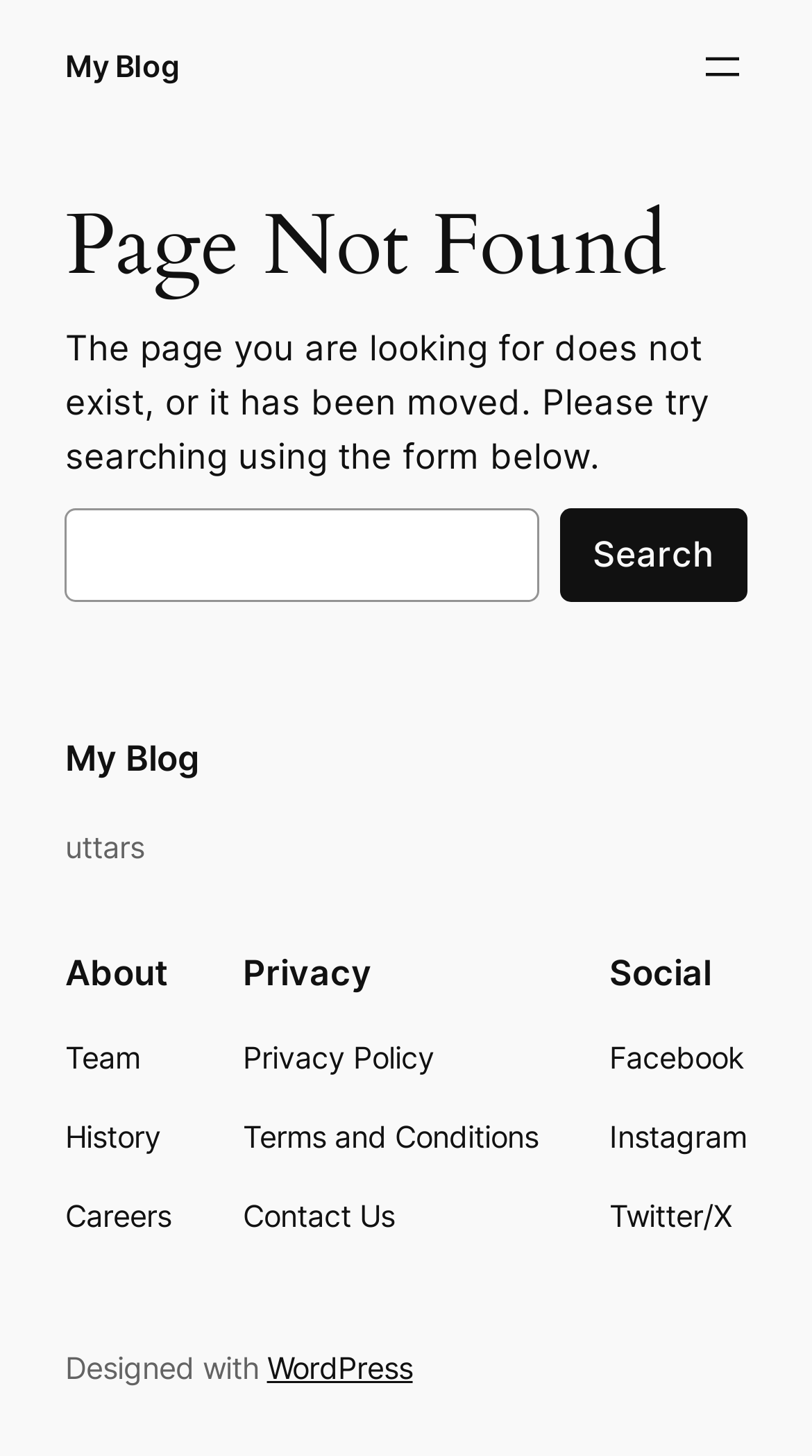Specify the bounding box coordinates of the area to click in order to execute this command: 'Check Privacy Policy'. The coordinates should consist of four float numbers ranging from 0 to 1, and should be formatted as [left, top, right, bottom].

[0.299, 0.71, 0.535, 0.742]